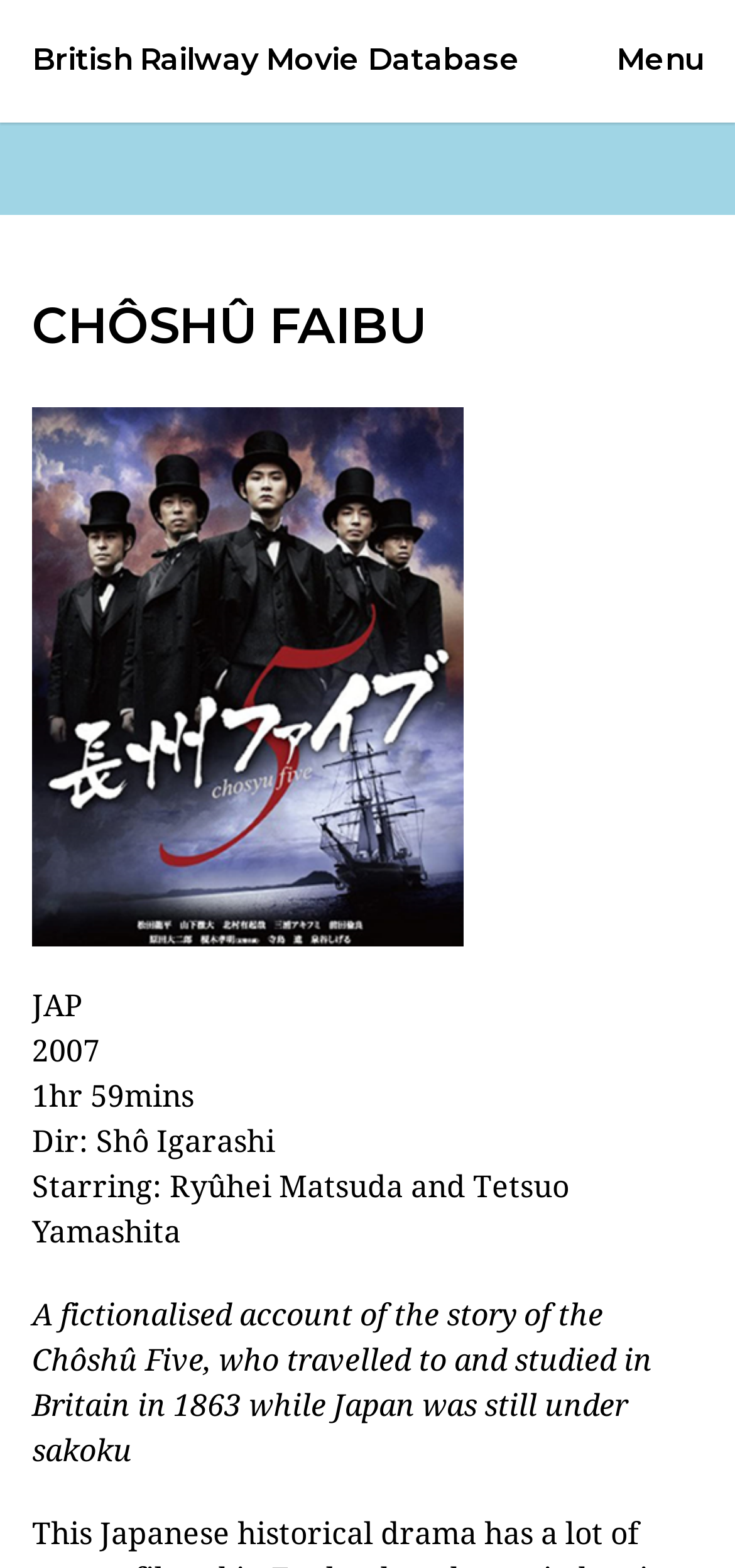Carefully examine the image and provide an in-depth answer to the question: Who are the starring actors in the movie?

The starring actors in the movie can be found in the text 'Starring: Ryûhei Matsuda and Tetsuo Yamashita' which is located below the director's name 'Shô Igarashi' and above the movie description.